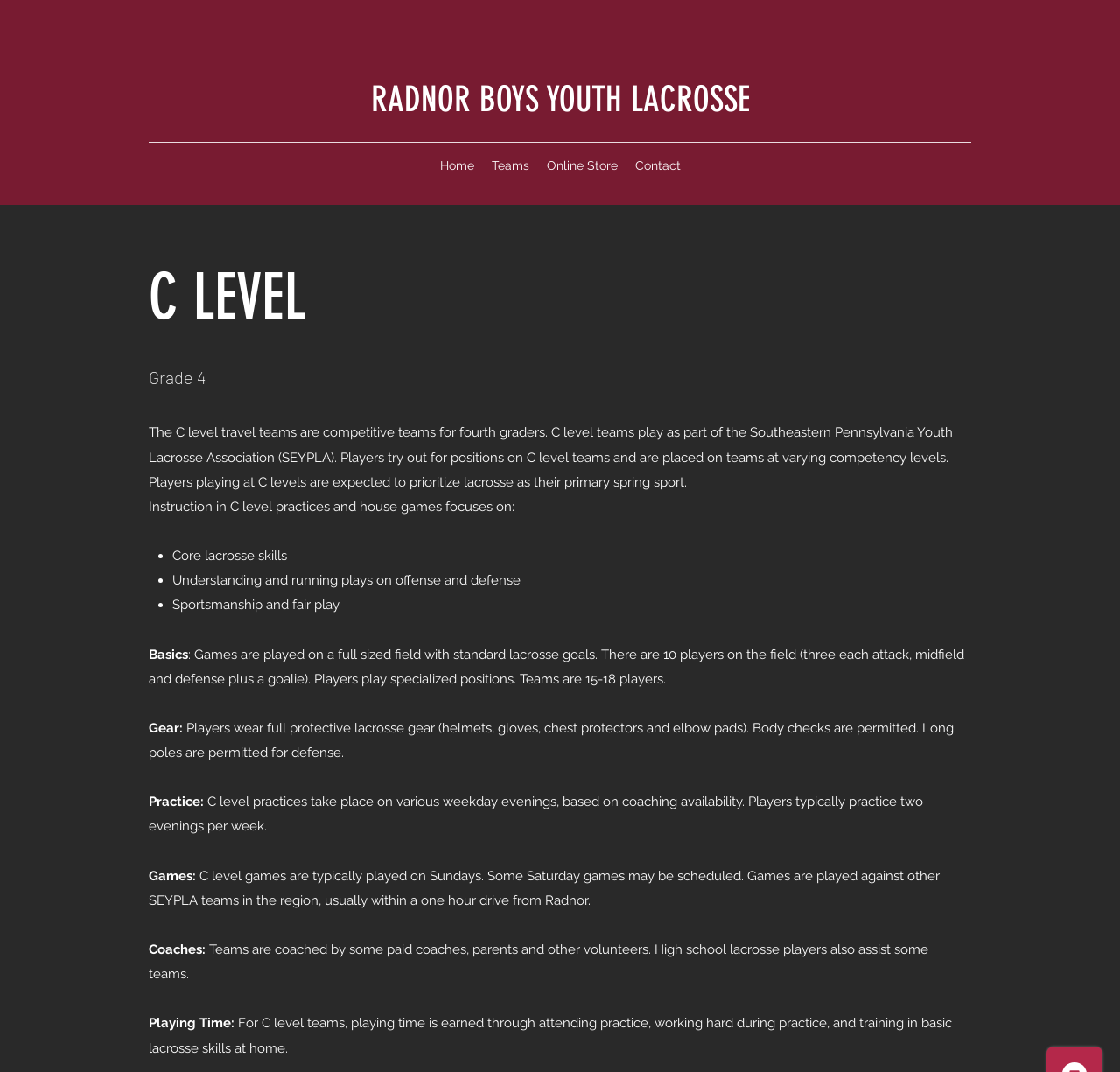Please reply to the following question using a single word or phrase: 
What is the typical schedule for C level games?

Sundays